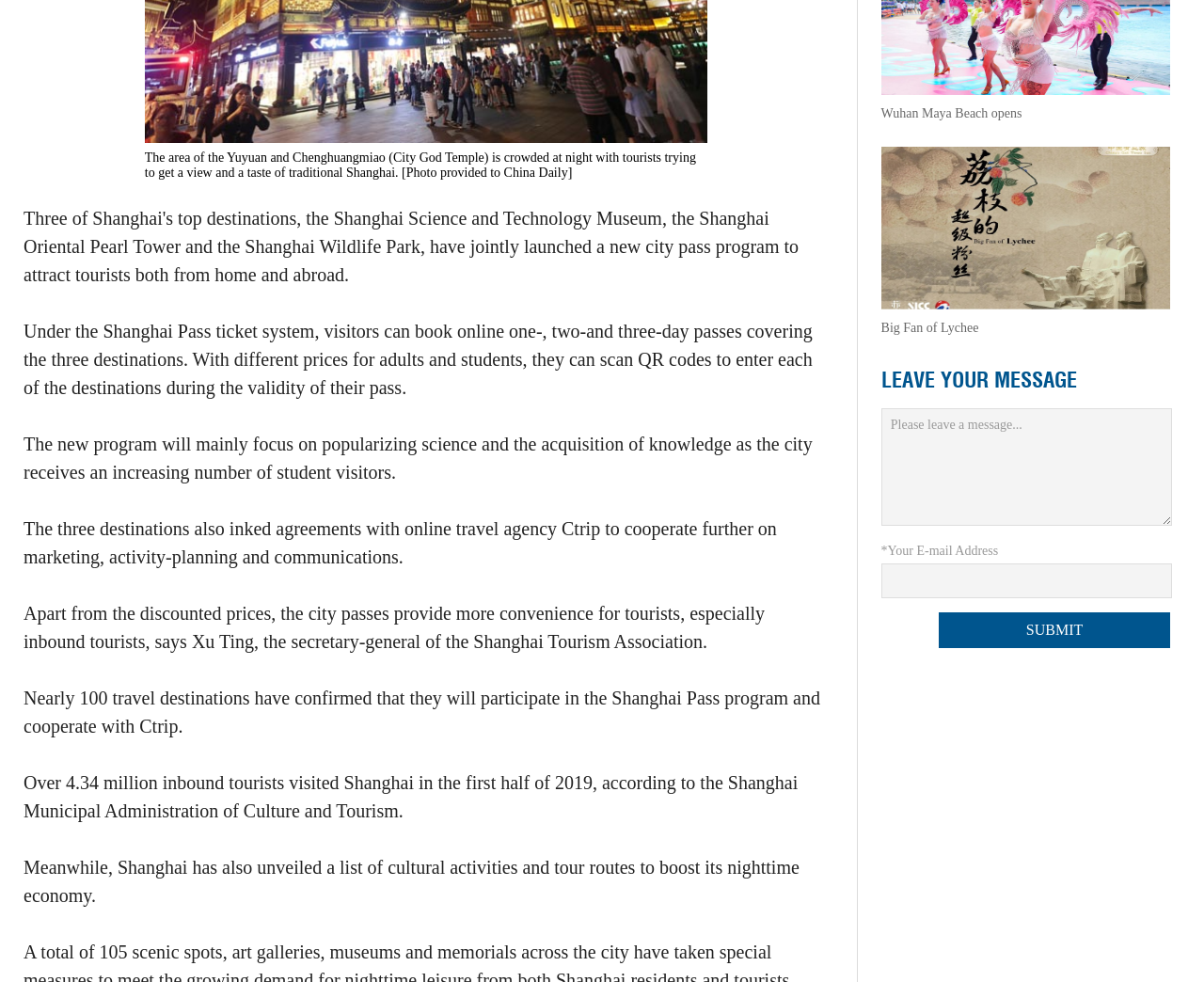Determine the bounding box of the UI element mentioned here: "Big Fan of Lychee". The coordinates must be in the format [left, top, right, bottom] with values ranging from 0 to 1.

[0.732, 0.327, 0.813, 0.341]